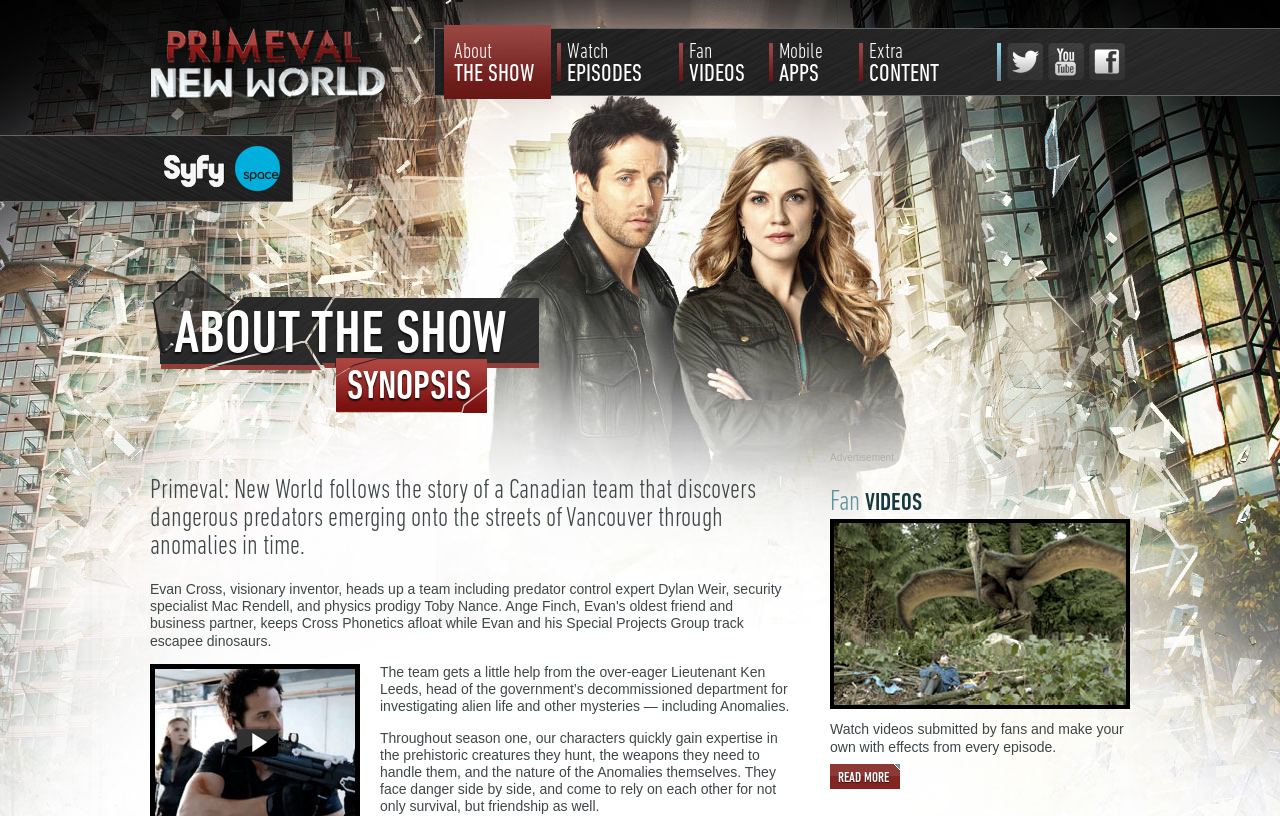Examine the image and give a thorough answer to the following question:
What is the role of Lieutenant Ken Leeds?

I read the text in the blockquote section, which mentions 'the over-eager Lieutenant Ken Leeds, head of the government’s decommissioned department for investigating alien life and other mysteries — including Anomalies'. Therefore, Lieutenant Ken Leeds is the head of a government department.